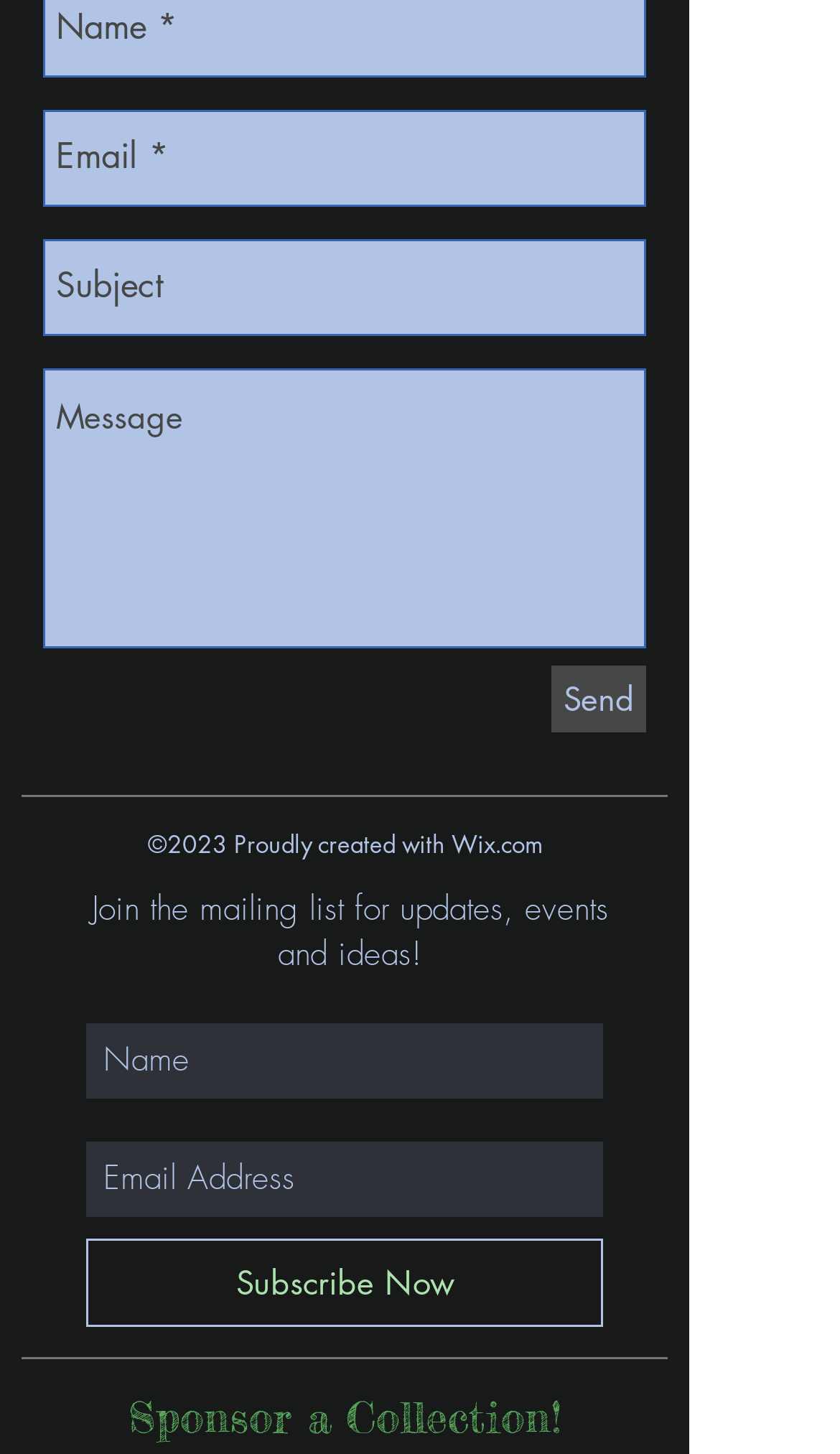Identify the bounding box coordinates of the specific part of the webpage to click to complete this instruction: "Type subject".

[0.051, 0.164, 0.769, 0.231]